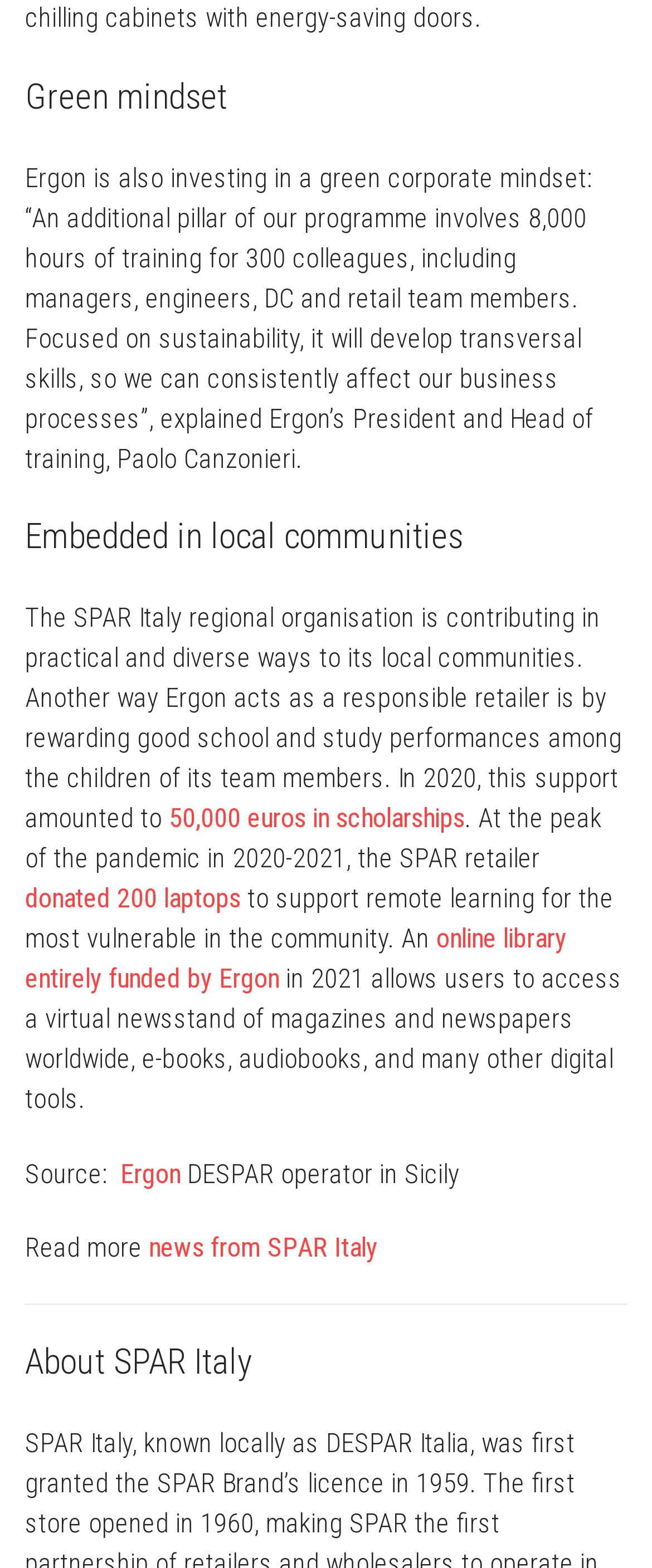From the element description Ergon, predict the bounding box coordinates of the UI element. The coordinates must be specified in the format (top-left x, top-left y, bottom-right x, bottom-right y) and should be within the 0 to 1 range.

[0.185, 0.738, 0.287, 0.758]